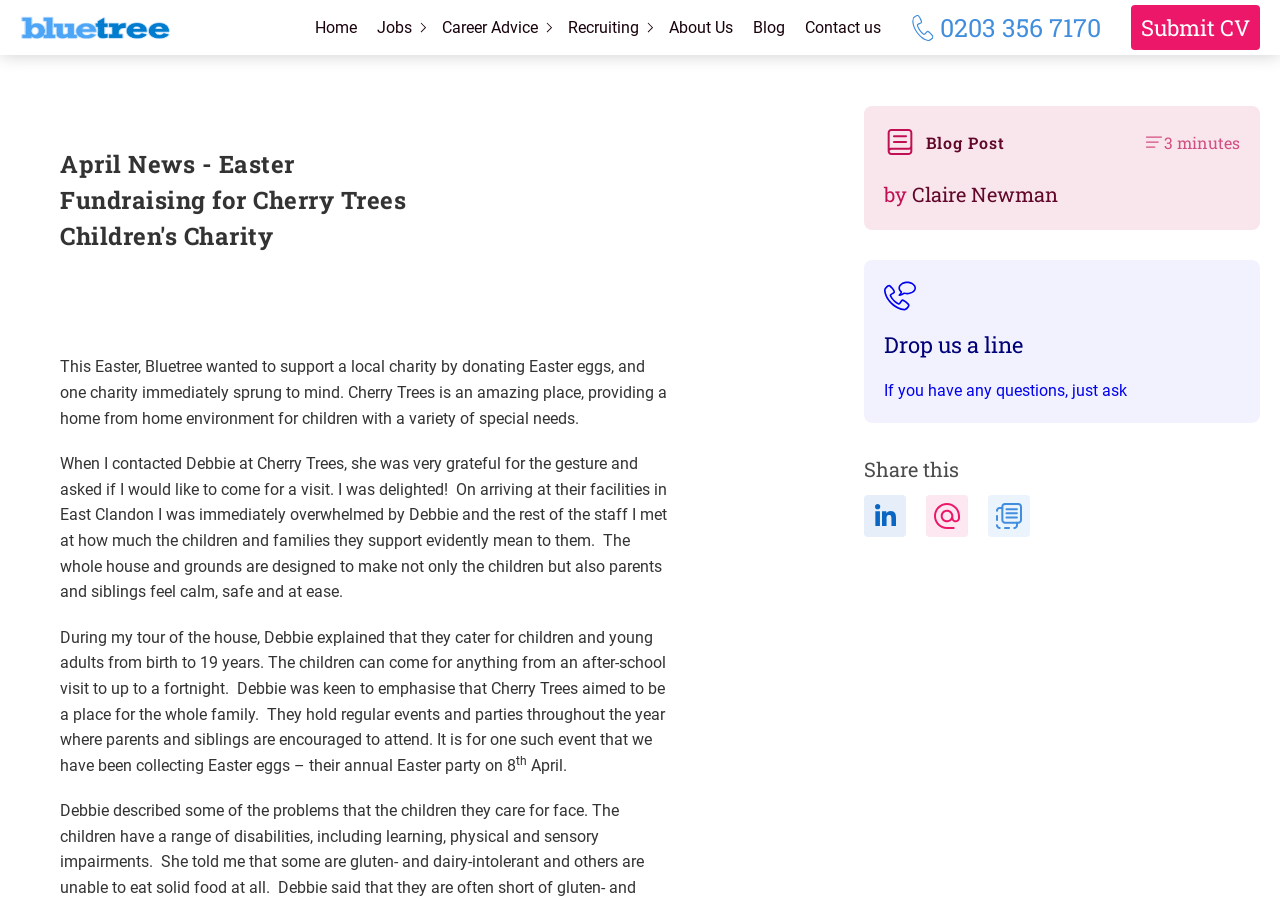Provide the bounding box coordinates for the UI element that is described as: "0203 356 7170".

[0.712, 0.017, 0.86, 0.044]